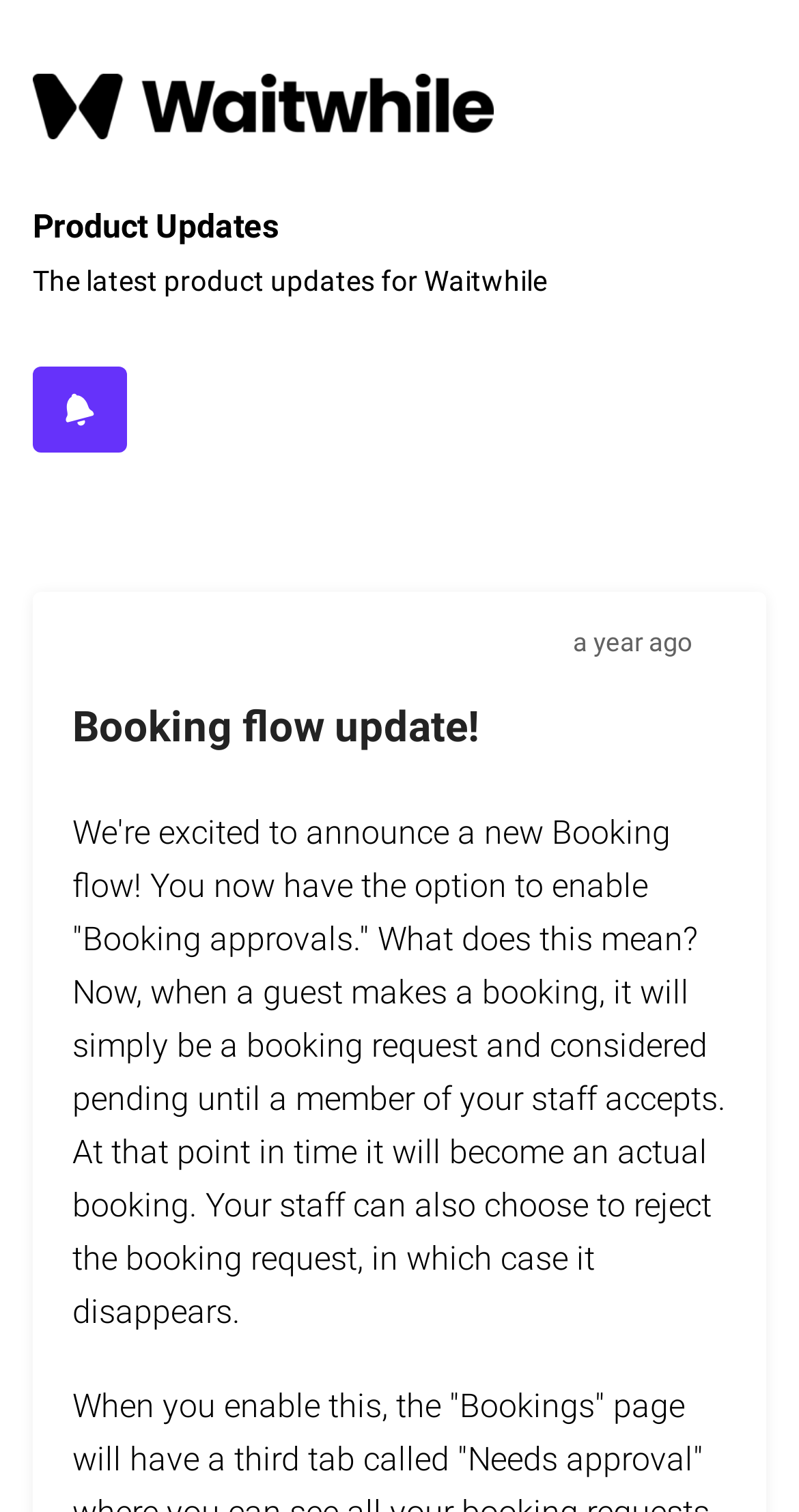How long ago was the booking flow update announced?
Based on the screenshot, provide your answer in one word or phrase.

A year ago